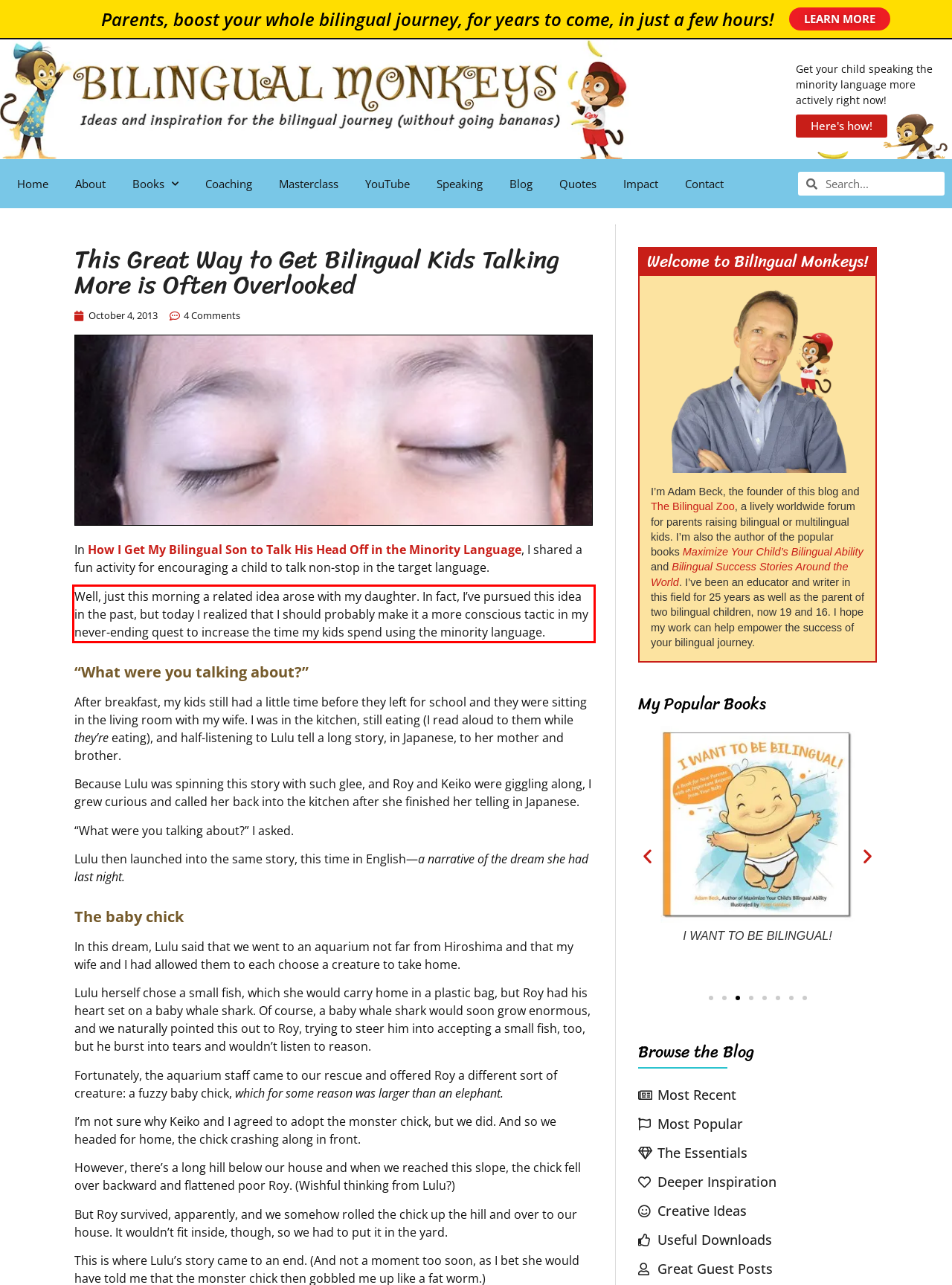Given a screenshot of a webpage containing a red rectangle bounding box, extract and provide the text content found within the red bounding box.

Well, just this morning a related idea arose with my daughter. In fact, I’ve pursued this idea in the past, but today I realized that I should probably make it a more conscious tactic in my never-ending quest to increase the time my kids spend using the minority language.